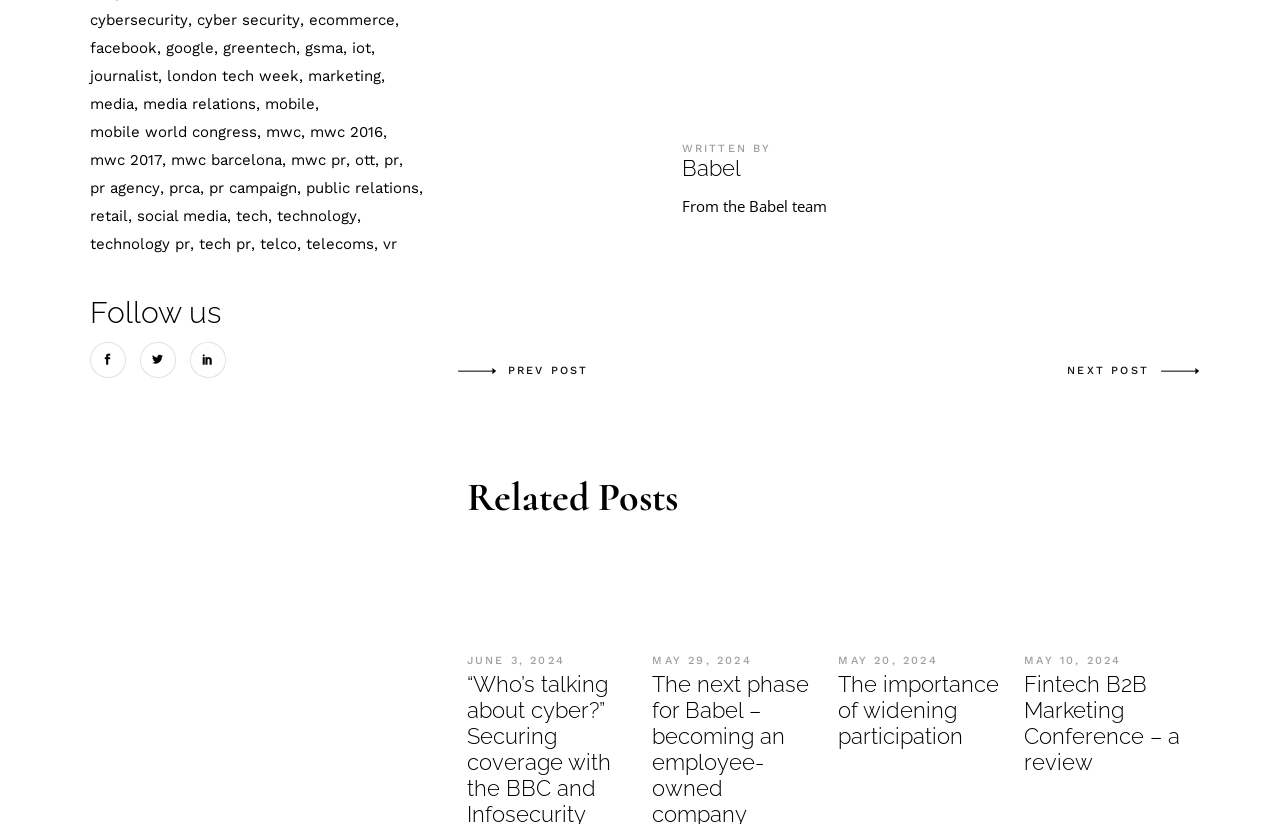Identify the bounding box for the UI element specified in this description: "daniele.monticelli@tlu.ee". The coordinates must be four float numbers between 0 and 1, formatted as [left, top, right, bottom].

None